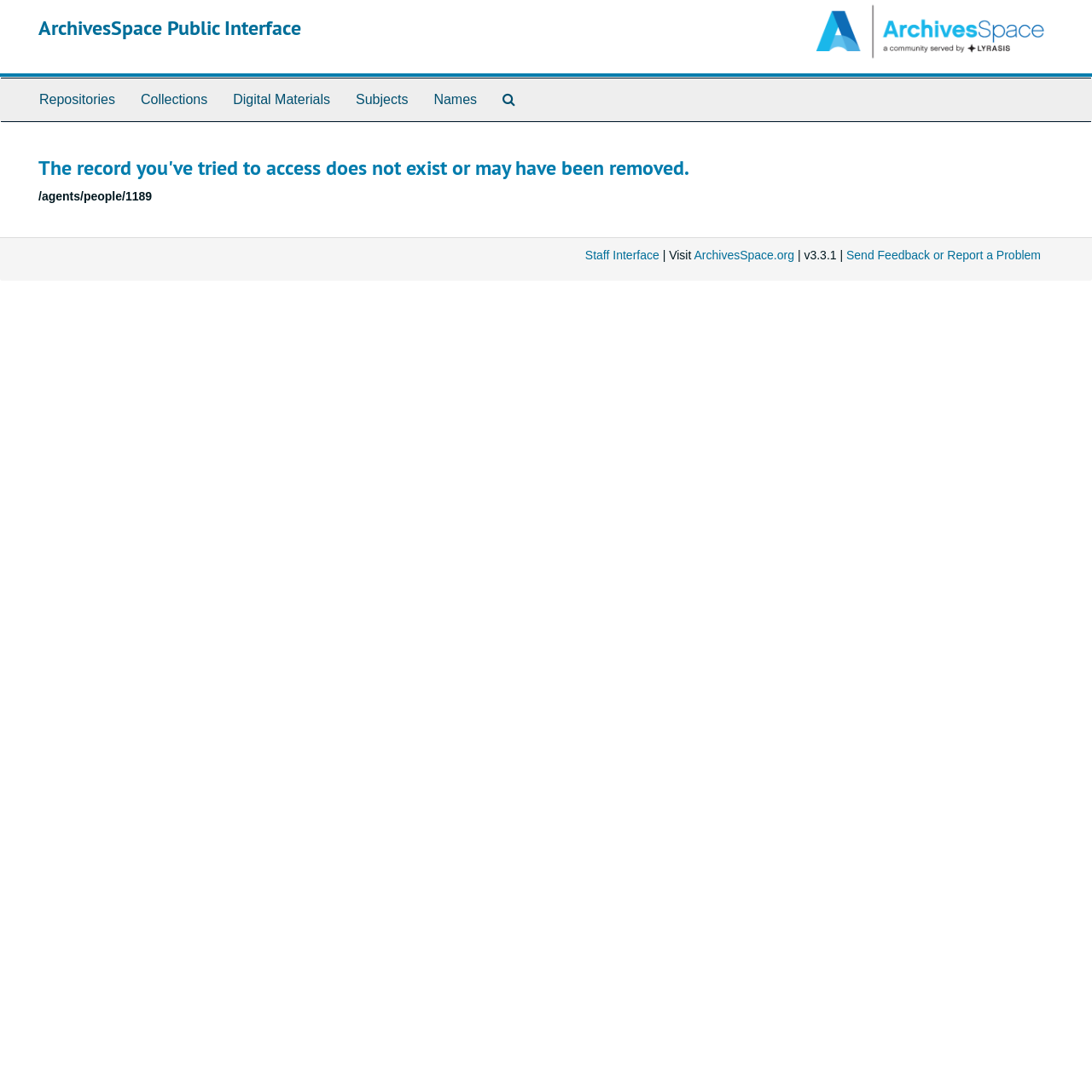Provide the bounding box coordinates for the UI element that is described by this text: "Digital Materials". The coordinates should be in the form of four float numbers between 0 and 1: [left, top, right, bottom].

[0.202, 0.072, 0.314, 0.111]